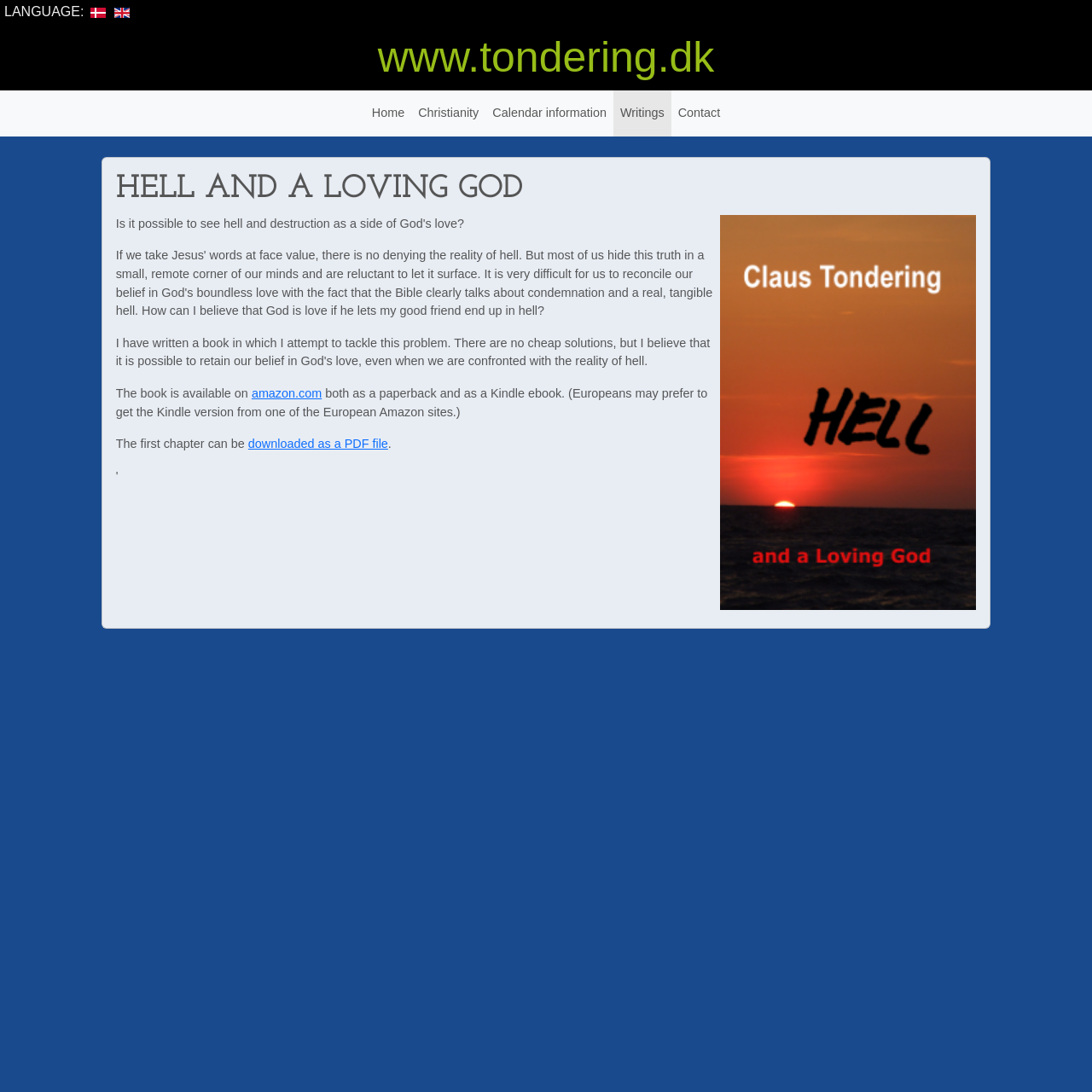Please identify the bounding box coordinates of the region to click in order to complete the given instruction: "Read about Christianity". The coordinates should be four float numbers between 0 and 1, i.e., [left, top, right, bottom].

[0.377, 0.083, 0.445, 0.125]